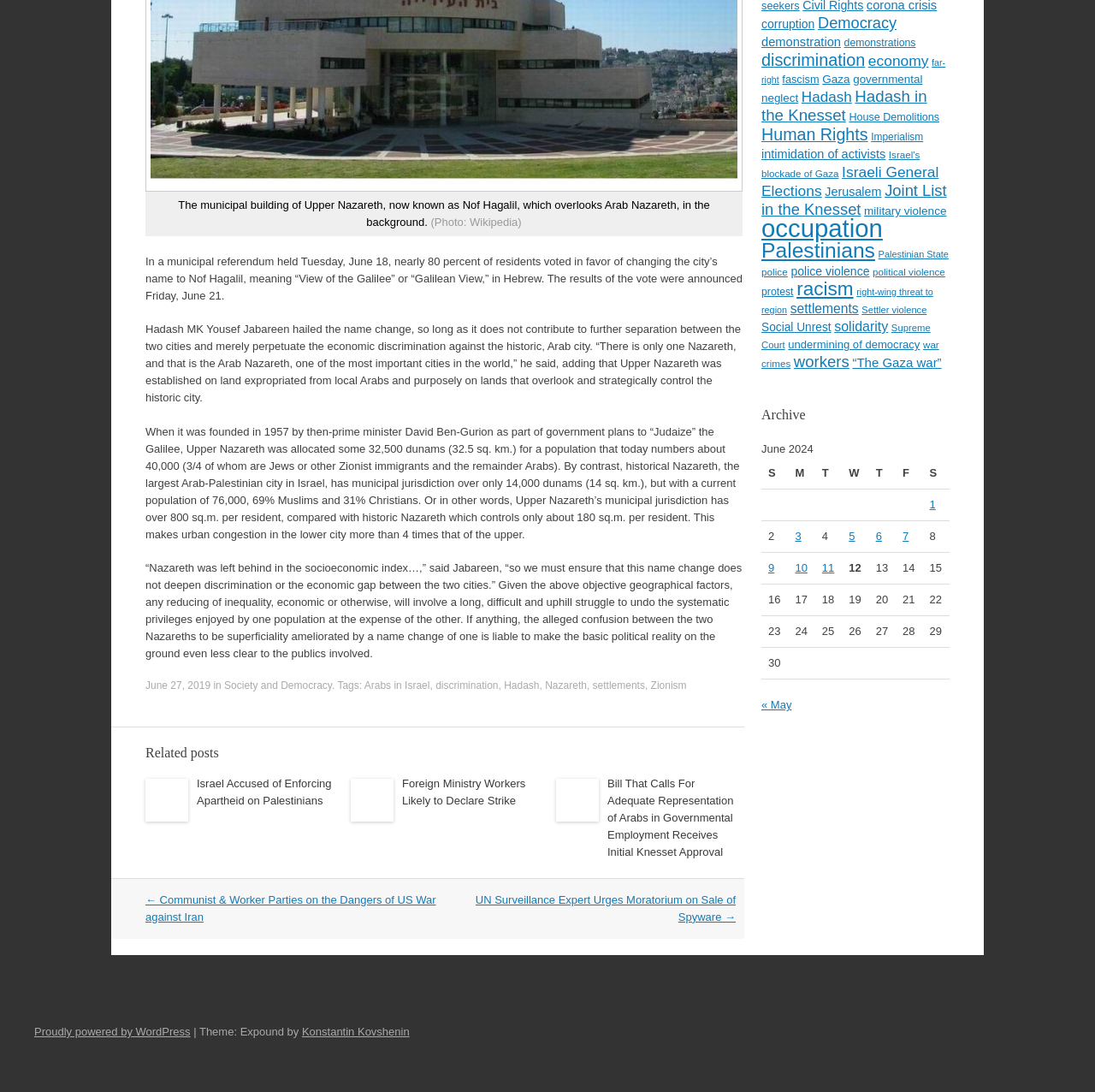Please specify the bounding box coordinates in the format (top-left x, top-left y, bottom-right x, bottom-right y), with all values as floating point numbers between 0 and 1. Identify the bounding box of the UI element described by: intimidation of activists

[0.695, 0.135, 0.809, 0.147]